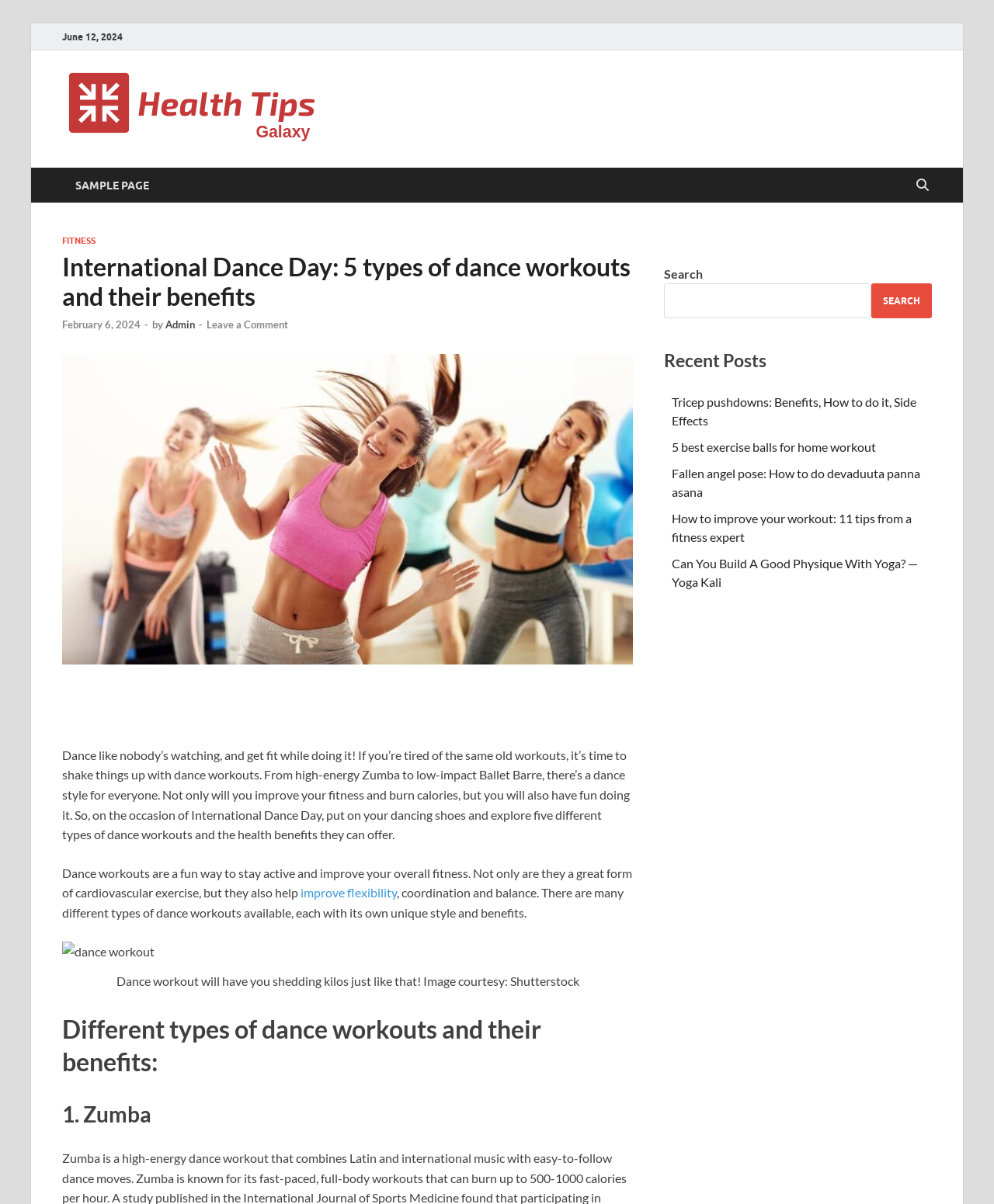Find the bounding box coordinates of the element to click in order to complete this instruction: "Leave a comment on the article". The bounding box coordinates must be four float numbers between 0 and 1, denoted as [left, top, right, bottom].

[0.208, 0.264, 0.29, 0.275]